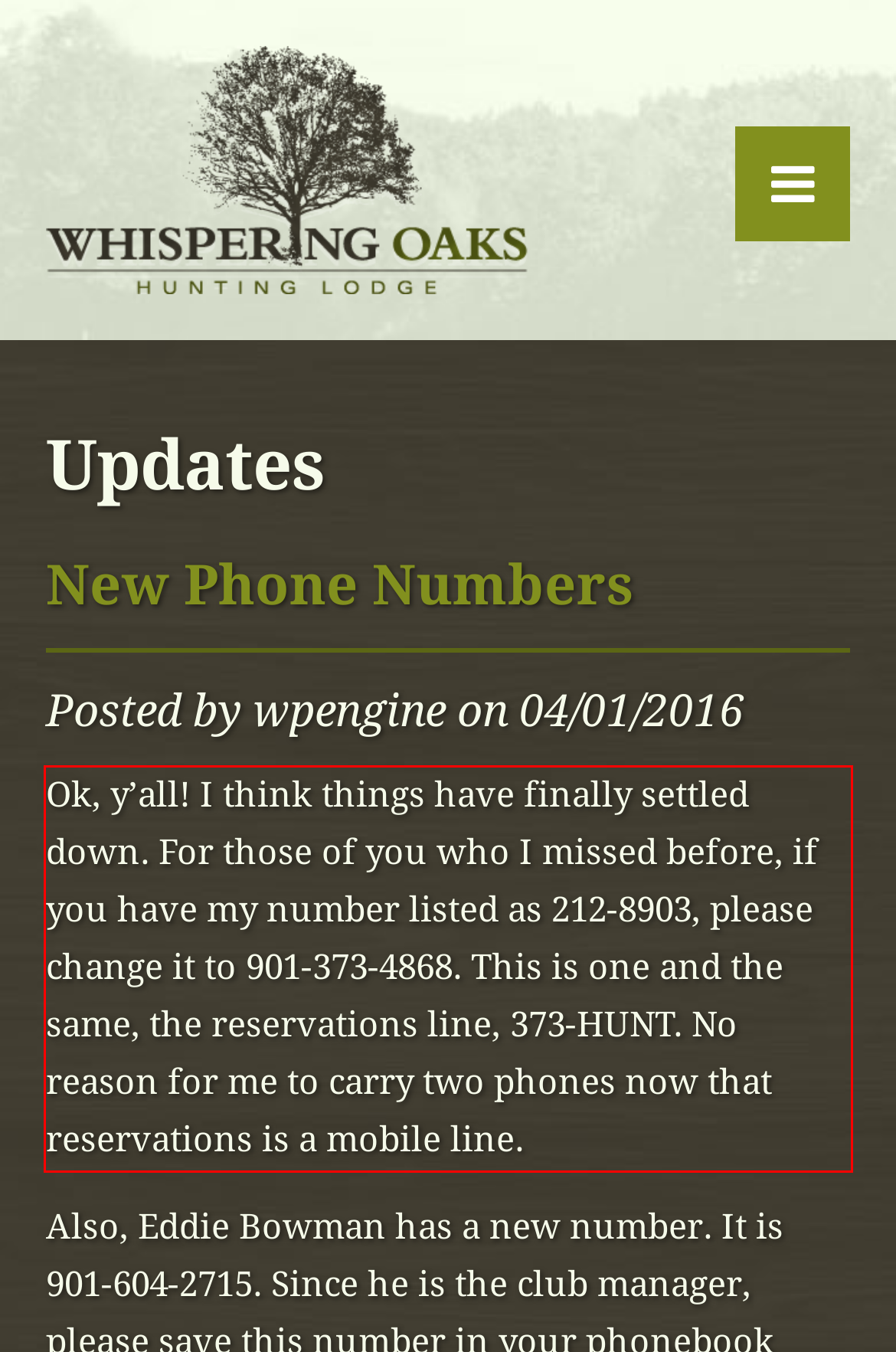Please identify and extract the text from the UI element that is surrounded by a red bounding box in the provided webpage screenshot.

Ok, y’all! I think things have finally settled down. For those of you who I missed before, if you have my number listed as 212-8903, please change it to 901-373-4868. This is one and the same, the reservations line, 373-HUNT. No reason for me to carry two phones now that reservations is a mobile line.